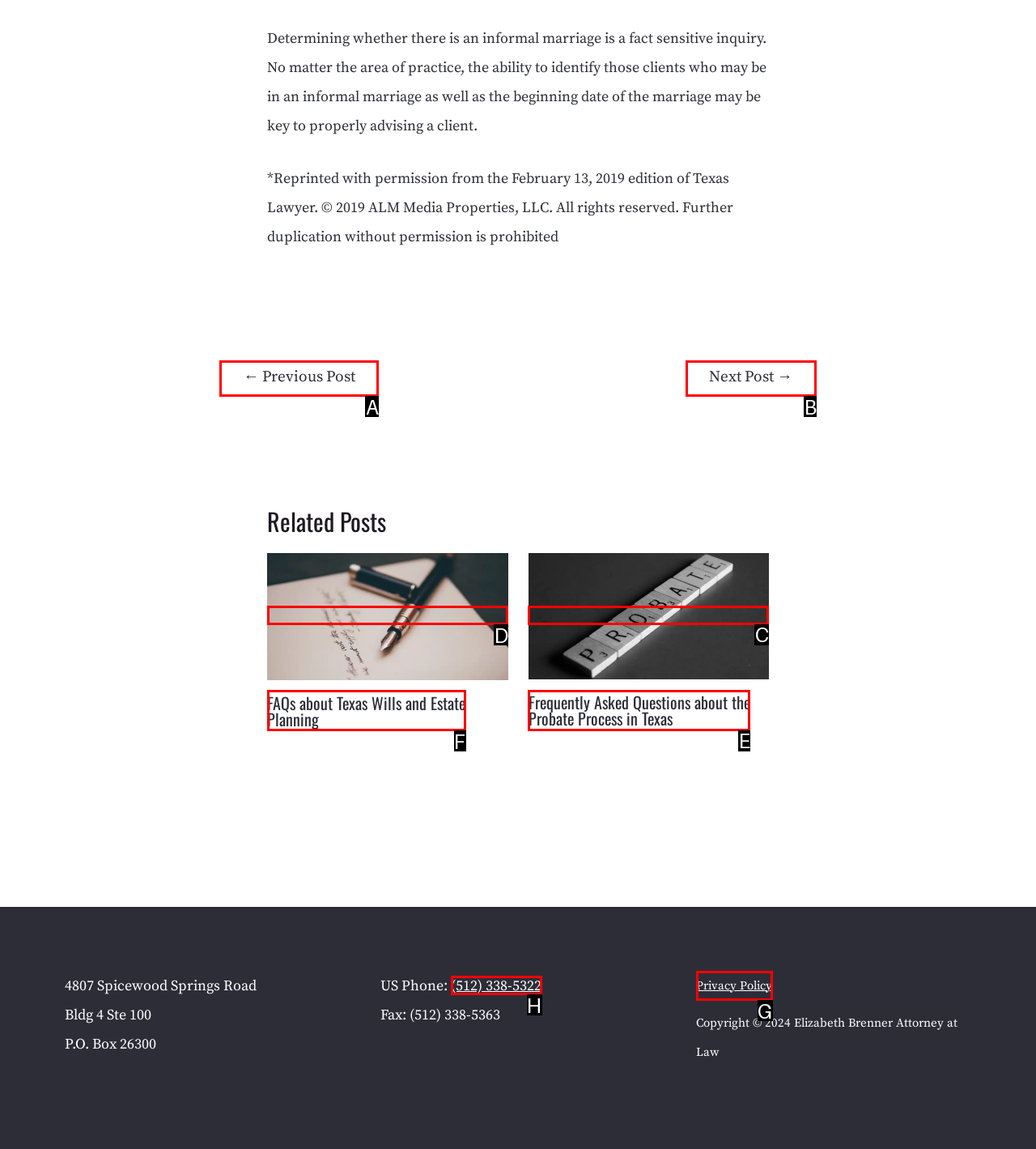Tell me which option I should click to complete the following task: Leave a reply Answer with the option's letter from the given choices directly.

None